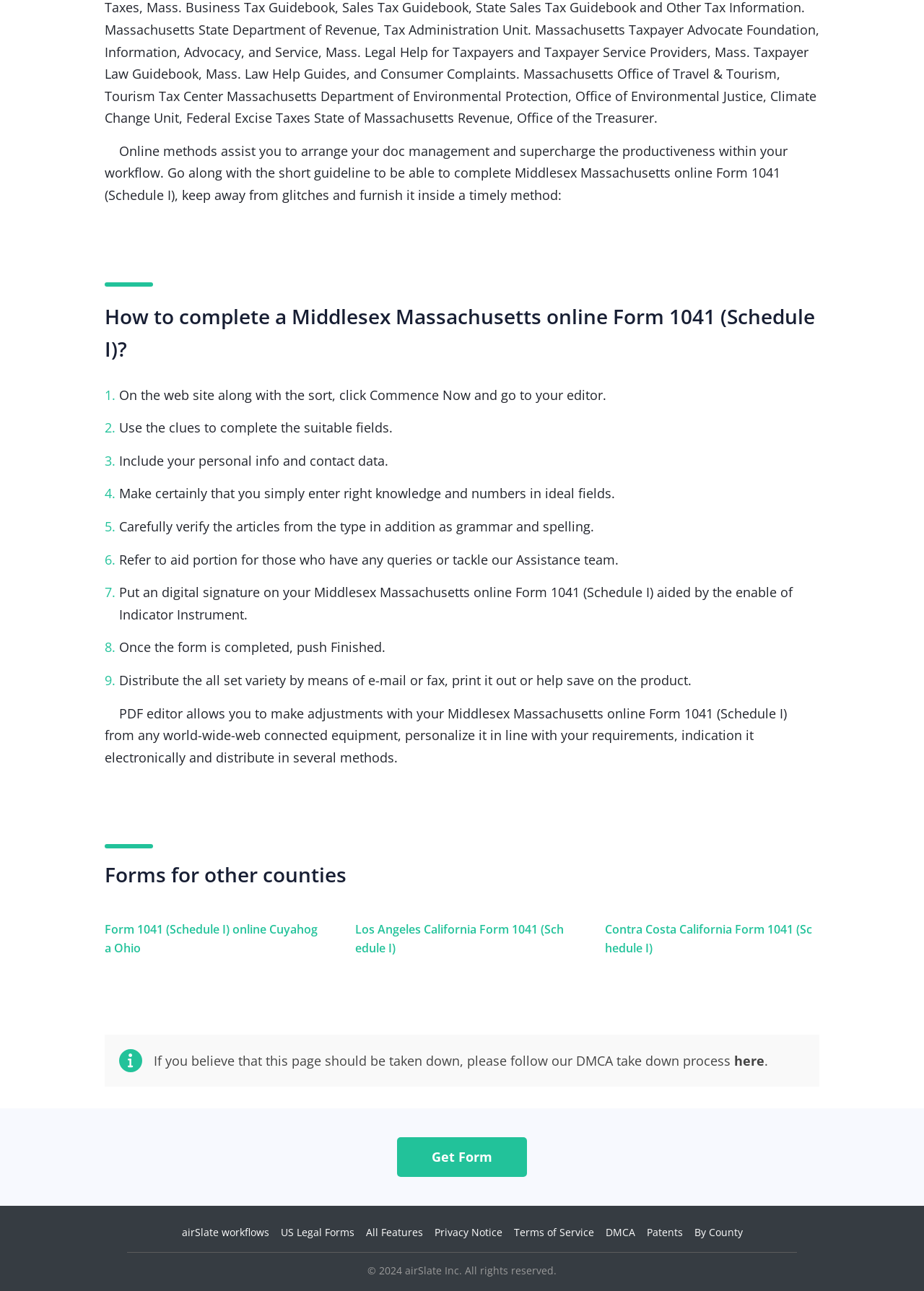Specify the bounding box coordinates of the element's region that should be clicked to achieve the following instruction: "Follow the link to Form 1041 (Schedule I) online Cuyahoga Ohio". The bounding box coordinates consist of four float numbers between 0 and 1, in the format [left, top, right, bottom].

[0.09, 0.699, 0.361, 0.768]